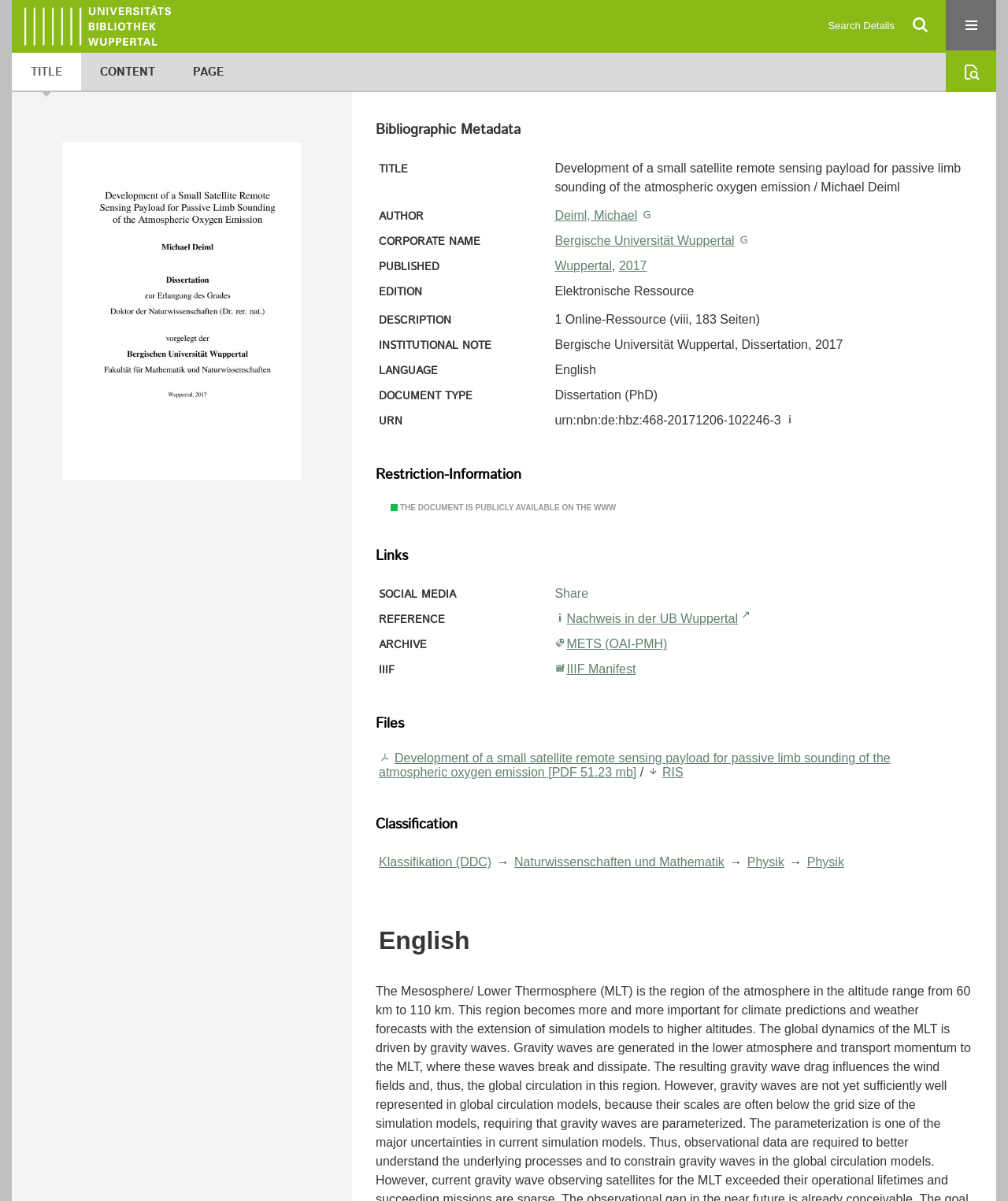Who is the author of this dissertation?
Based on the visual information, provide a detailed and comprehensive answer.

I found the author's name by looking at the text content of the webpage, specifically the element with the text 'AUTHOR' and the corresponding link with the text 'Deiml, Michael' which is located under the 'Bibliographic Metadata' heading.